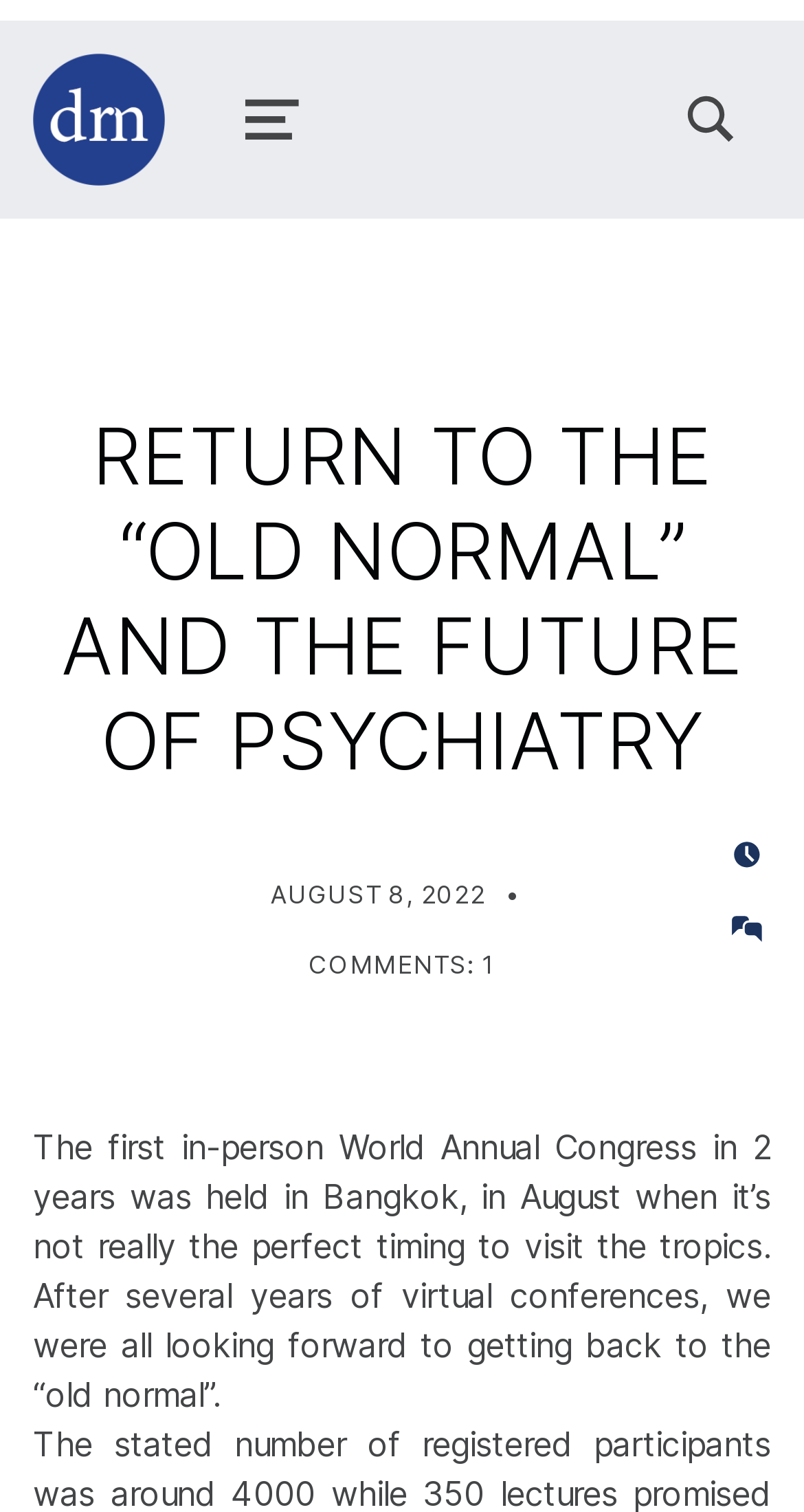Provide an in-depth caption for the elements present on the webpage.

The webpage is about Dr. Mucić's personal insight into returning to the old normal and the impact of technology on the attendance of congresses of psychiatry. 

At the top left corner, there is a logo of Dr. Mucić. To the right of the logo, there is a main menu navigation bar with a "MENU" button. On the top right corner, there is a "TOGGLE SEARCH FORM MODAL BOX" button. 

Below the navigation bar, there is a large heading that reads "RETURN TO THE “OLD NORMAL” AND THE FUTURE OF PSYCHIATRY". Underneath the heading, there is a section that displays the post date, "AUGUST 8, 2022", and the author, "DAVOR MUCIC". 

Further down, there is a paragraph of text that discusses the first in-person World Annual Congress in 2 years, which was held in Bangkok. The text expresses the excitement of getting back to the "old normal" after several years of virtual conferences.